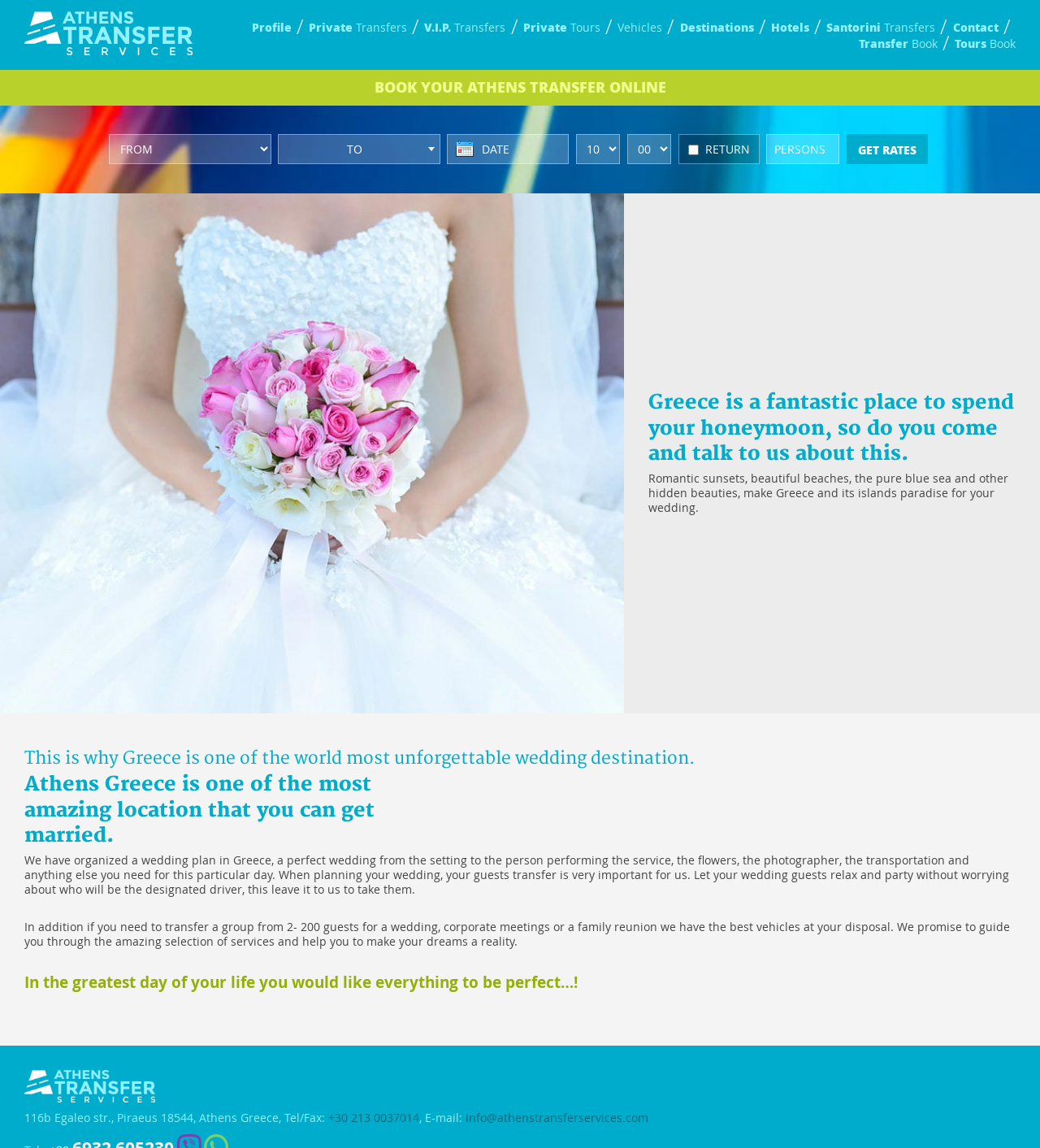Determine the bounding box coordinates for the area that needs to be clicked to fulfill this task: "Select a date from the 'DATE' combobox". The coordinates must be given as four float numbers between 0 and 1, i.e., [left, top, right, bottom].

[0.43, 0.117, 0.547, 0.143]